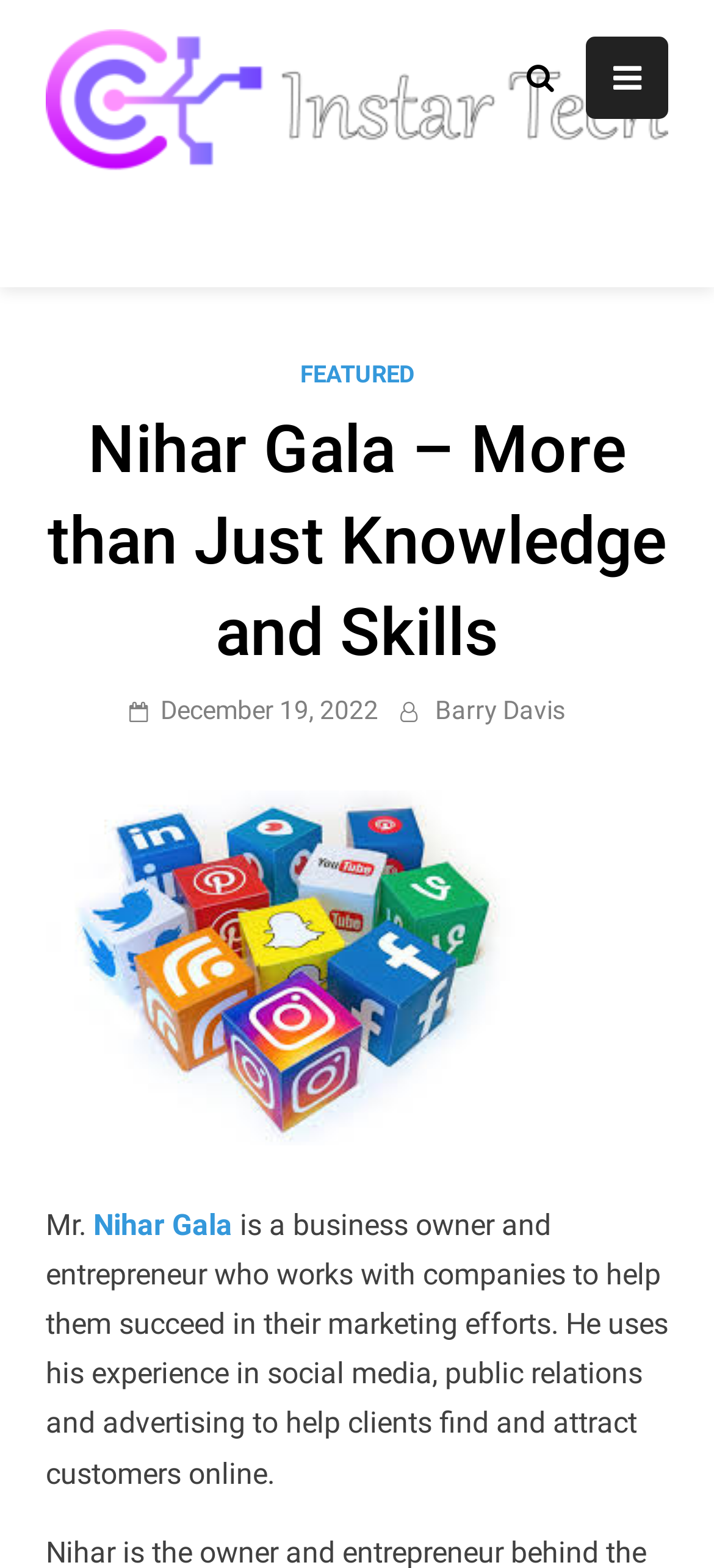What is the date of the latest article?
Please provide a single word or phrase answer based on the image.

December 19, 2022